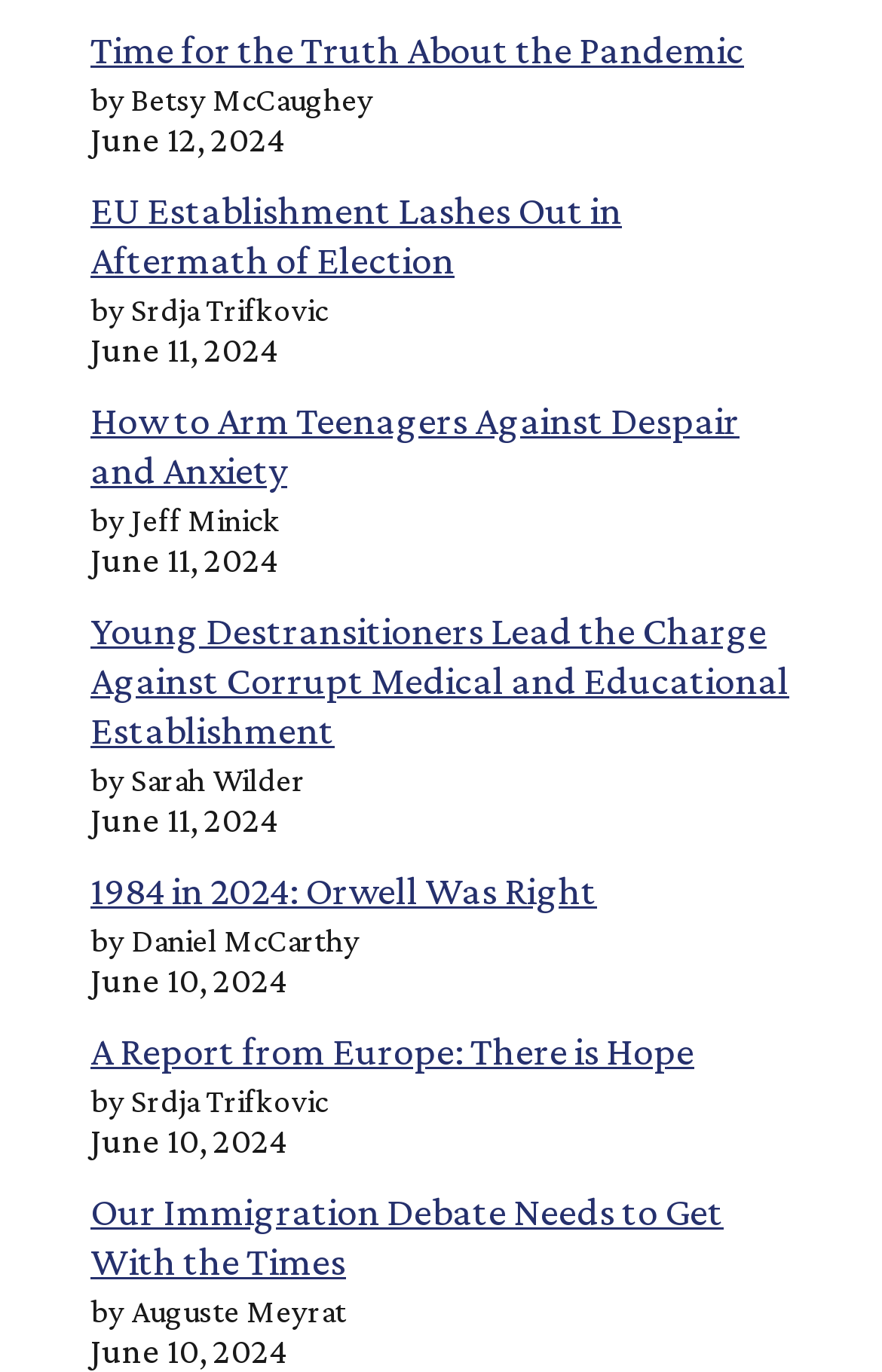Refer to the image and offer a detailed explanation in response to the question: What is the vertical position of the article '1984 in 2024: Orwell Was Right' relative to the article 'Time for the Truth About the Pandemic'?

By comparing the y1 and y2 coordinates of the bounding boxes of the two articles, I can determine that the article '1984 in 2024: Orwell Was Right' is positioned below the article 'Time for the Truth About the Pandemic'.